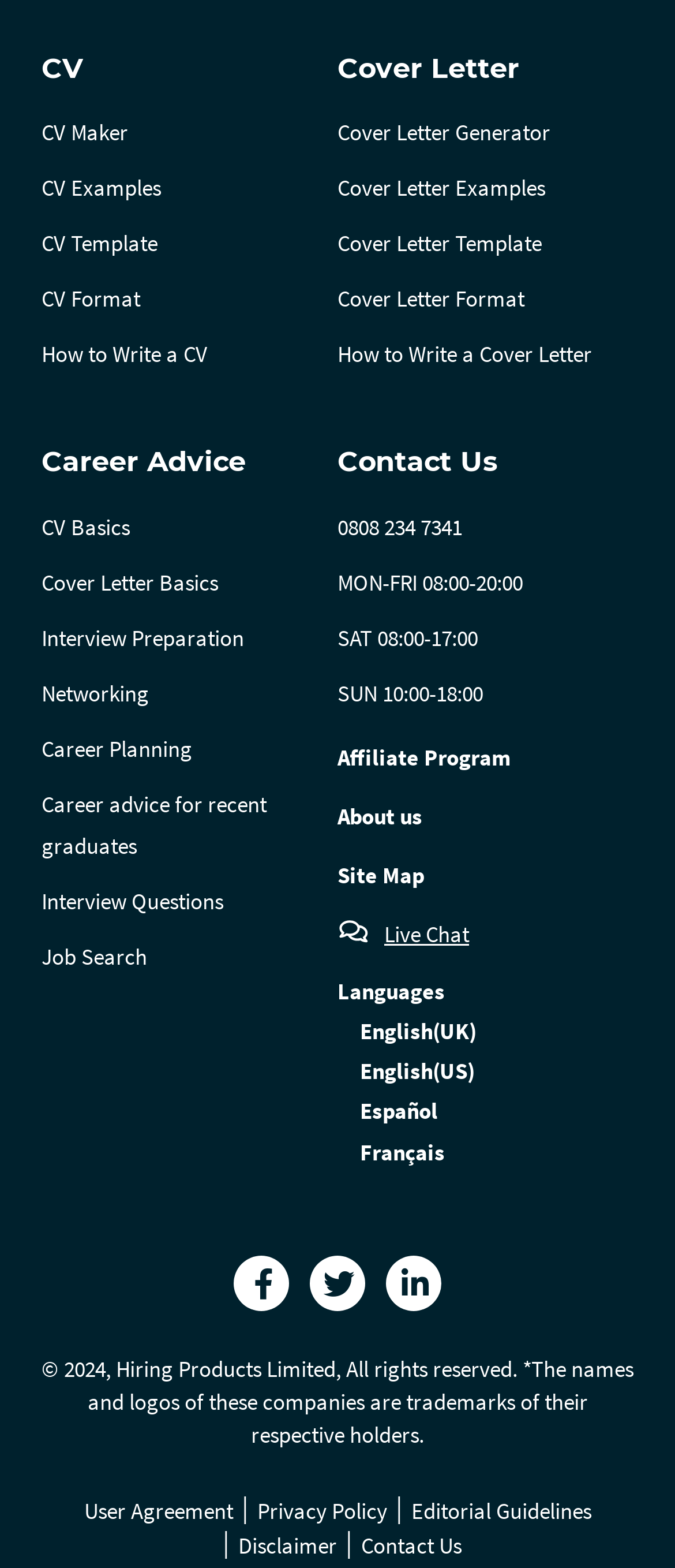Respond to the question below with a single word or phrase:
What is the phone number for contact?

0808 234 7341